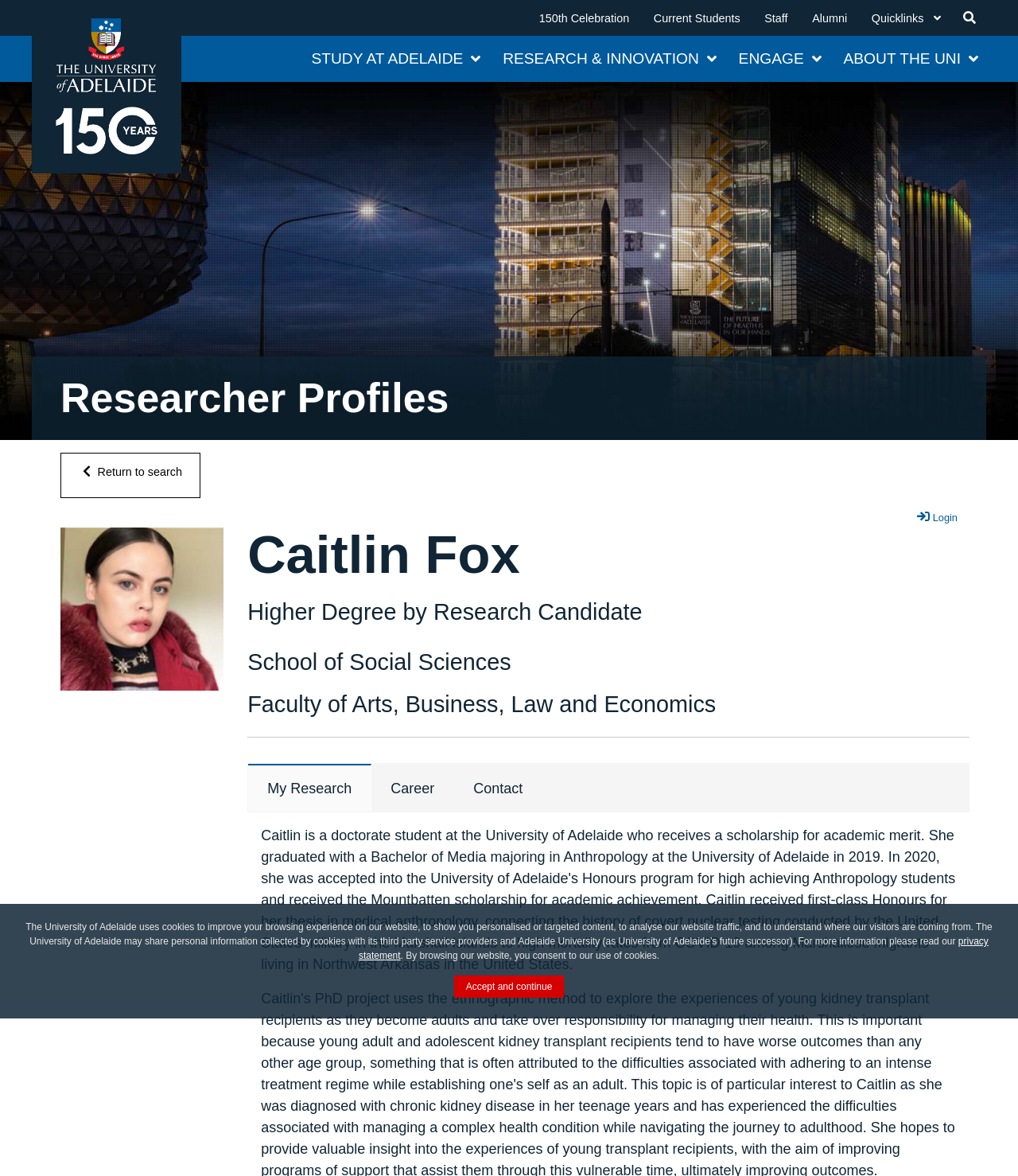What is the name of the researcher?
Using the image as a reference, answer the question in detail.

The researcher's name is obtained from the heading element with the text 'Caitlin Fox' located at the top of the page, below the university logo.